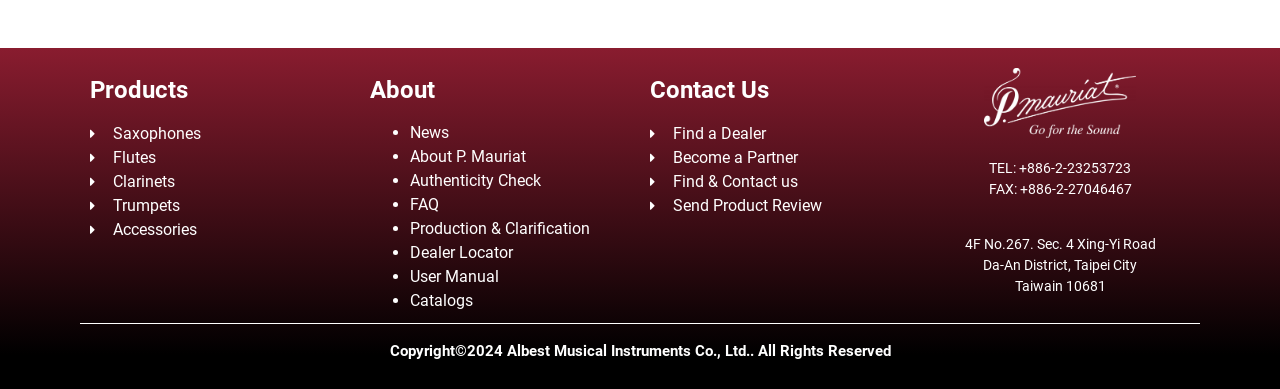What is the company's fax number?
Using the image, give a concise answer in the form of a single word or short phrase.

+886-2-27046467